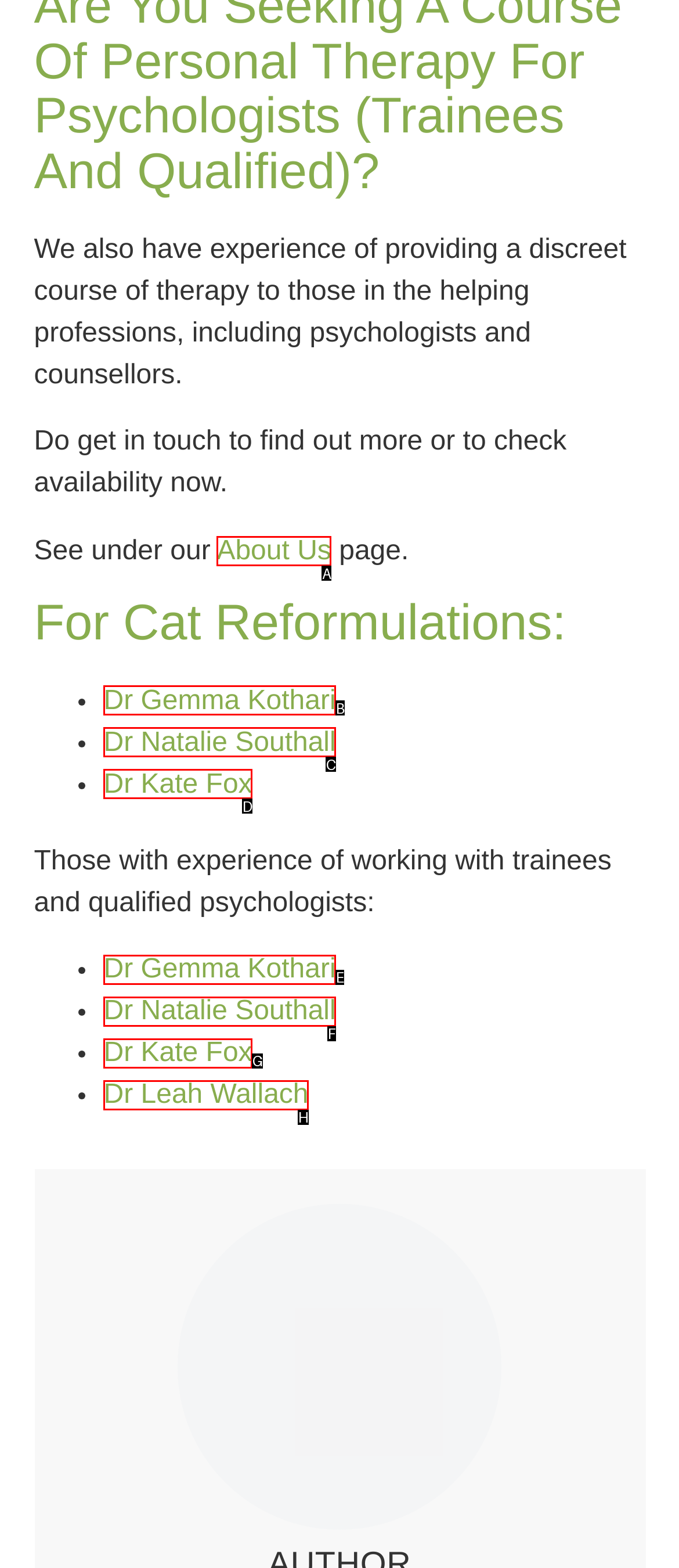For the task: Check the About Us page, identify the HTML element to click.
Provide the letter corresponding to the right choice from the given options.

A